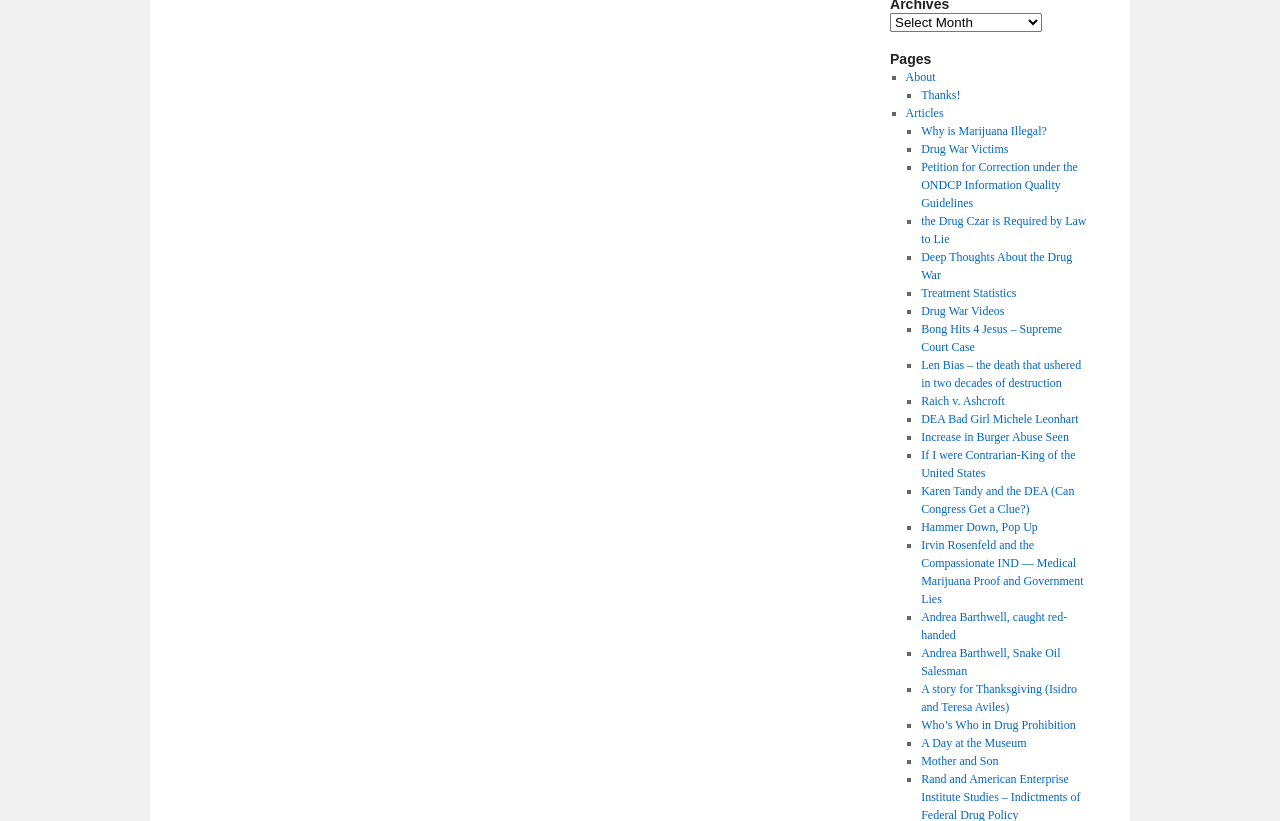Based on the provided description, "parent_node: PREVIOUS", find the bounding box of the corresponding UI element in the screenshot.

None